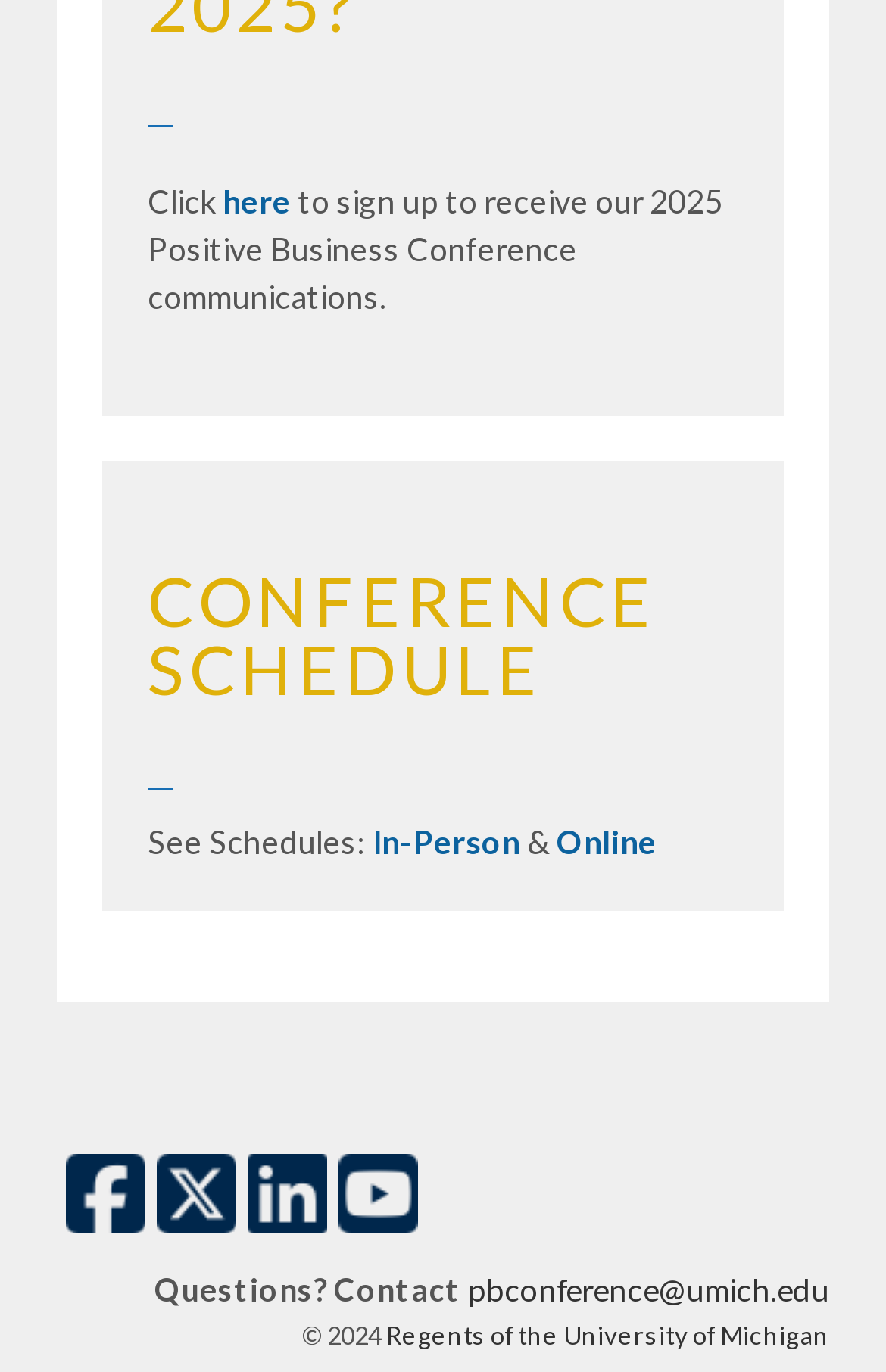Pinpoint the bounding box coordinates of the area that must be clicked to complete this instruction: "View In-Person schedule".

[0.421, 0.599, 0.587, 0.627]